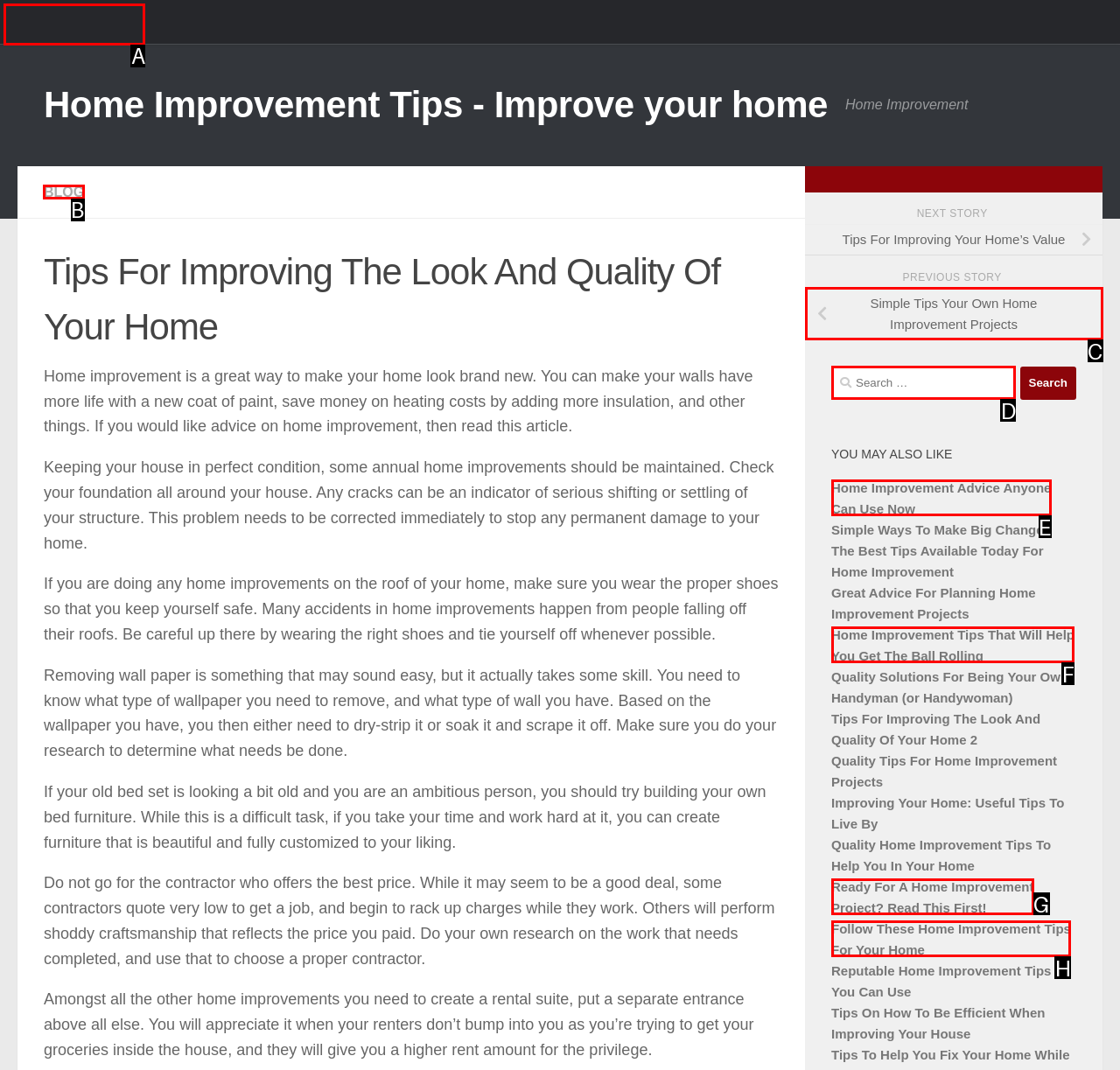What letter corresponds to the UI element to complete this task: Click on the 'BLOG' link
Answer directly with the letter.

B